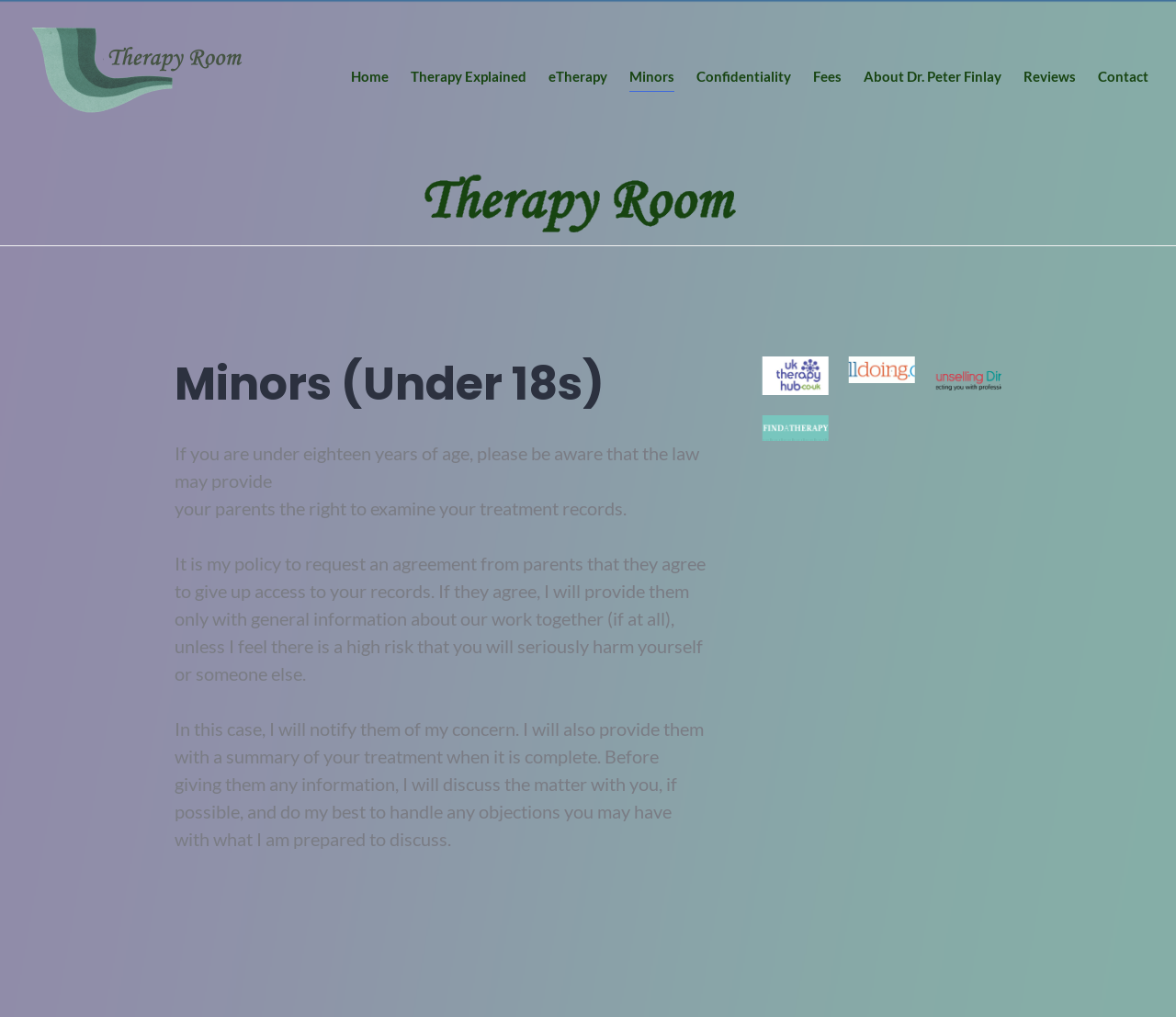Identify and provide the title of the webpage.

Minors (Under 18s)